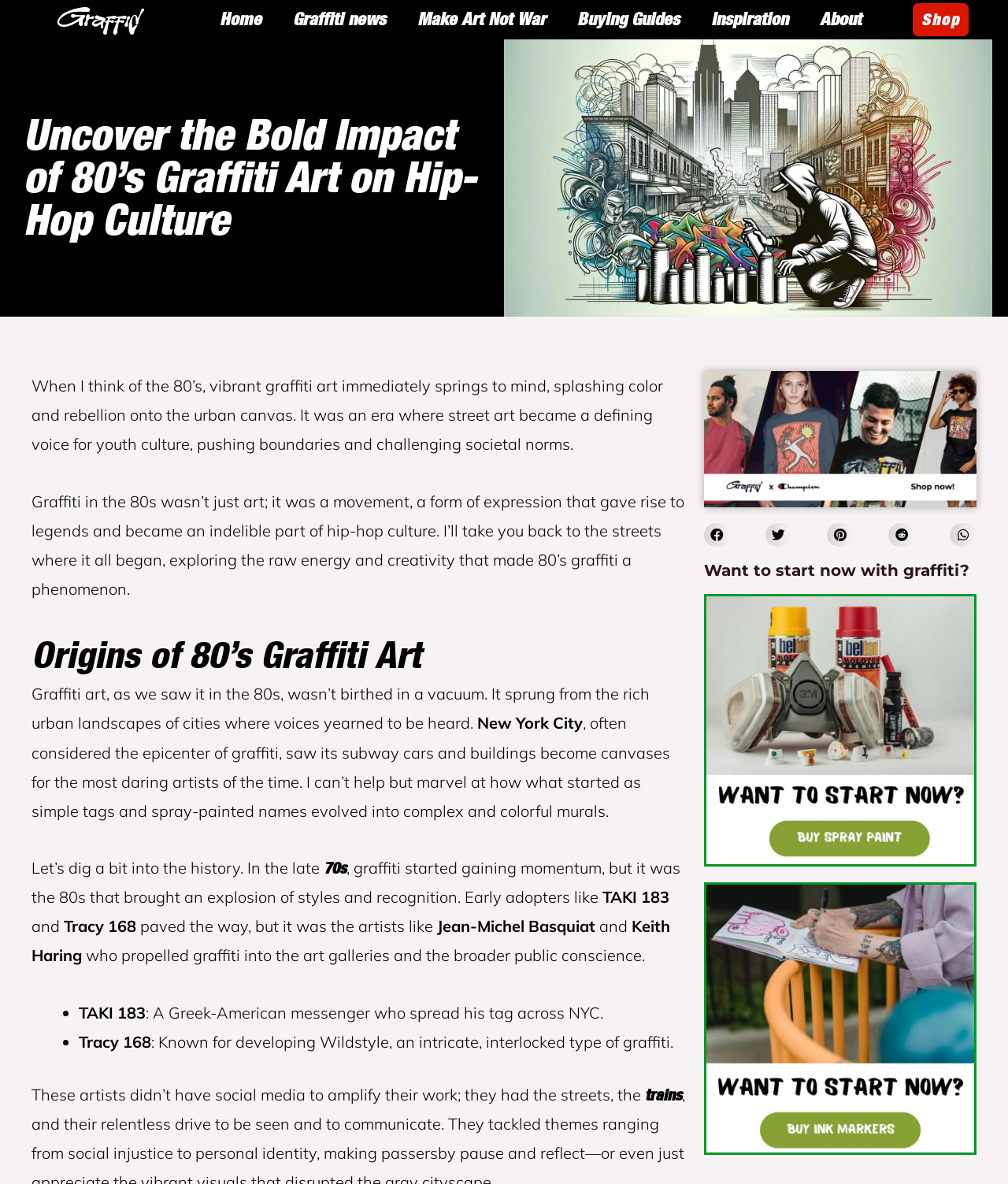Generate a comprehensive description of the contents of the webpage.

This webpage is dedicated to exploring the vibrant world of 80's graffiti art and its connection to hip-hop culture. At the top left corner, there is a logo with the text "Graffid" and a navigation menu with links to "Home", "Graffiti news", "Make Art Not War", "Buying Guides", "Inspiration", and "About". On the top right corner, there is a "Shop" link.

The main content of the webpage is divided into sections, starting with a heading "Uncover the Bold Impact of 80’s Graffiti Art on Hip-Hop Culture". Below this heading, there are two paragraphs of text that introduce the topic of 80's graffiti art, describing it as a movement that gave rise to legends and became an indelible part of hip-hop culture.

The next section is titled "Origins of 80’s Graffiti Art", which explores the roots of graffiti art in urban landscapes, particularly in New York City. The text describes how graffiti evolved from simple tags to complex and colorful murals, and mentions early adopters like TAKI 183 and Tracy 168.

Following this section, there is a list of notable graffiti artists, including Jean-Michel Basquiat and Keith Haring, who propelled graffiti into art galleries and the broader public conscience. The list also includes brief descriptions of TAKI 183 and Tracy 168.

The webpage also features a section that encourages readers to start exploring graffiti, with links to "graffiti cans" and "graffiti_markers_pens" and accompanying images. Additionally, there are social media sharing buttons at the bottom of the page, allowing users to share the content on Facebook, Twitter, Pinterest, Reddit, and WhatsApp.